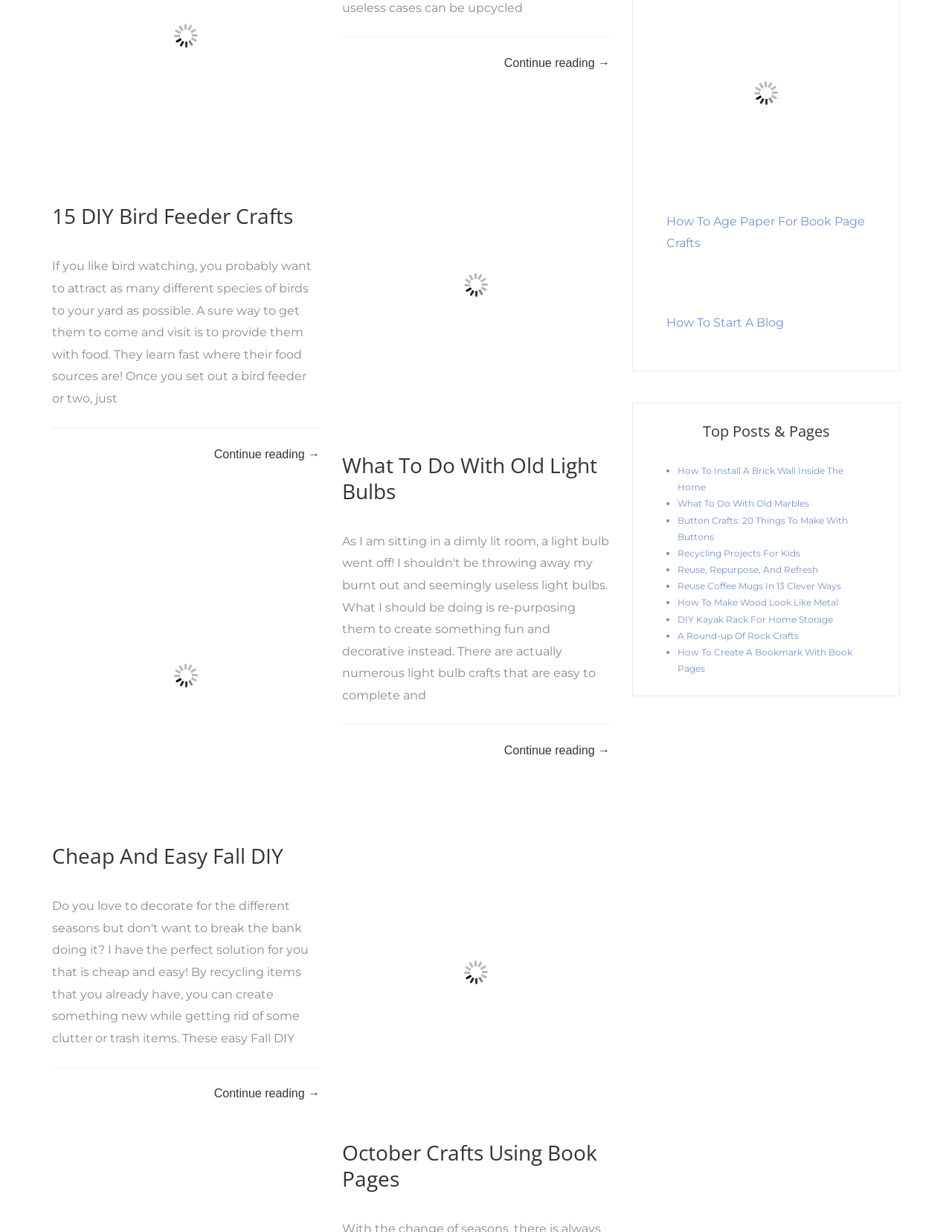Locate the bounding box coordinates of the area where you should click to accomplish the instruction: "View top posts and pages".

[0.7, 0.342, 0.909, 0.357]